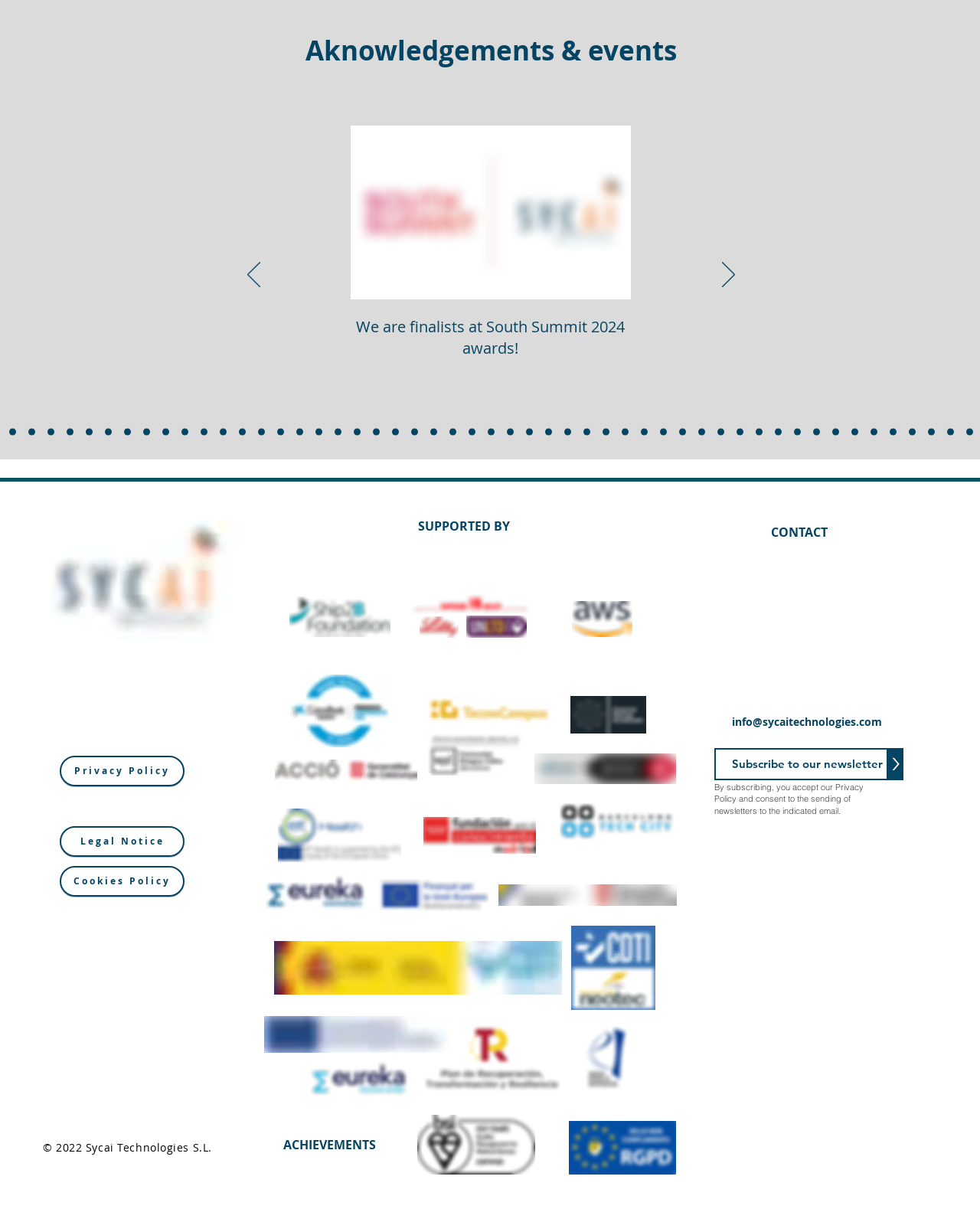Please specify the bounding box coordinates of the area that should be clicked to accomplish the following instruction: "Click the 'Previous' button". The coordinates should consist of four float numbers between 0 and 1, i.e., [left, top, right, bottom].

[0.252, 0.217, 0.265, 0.24]